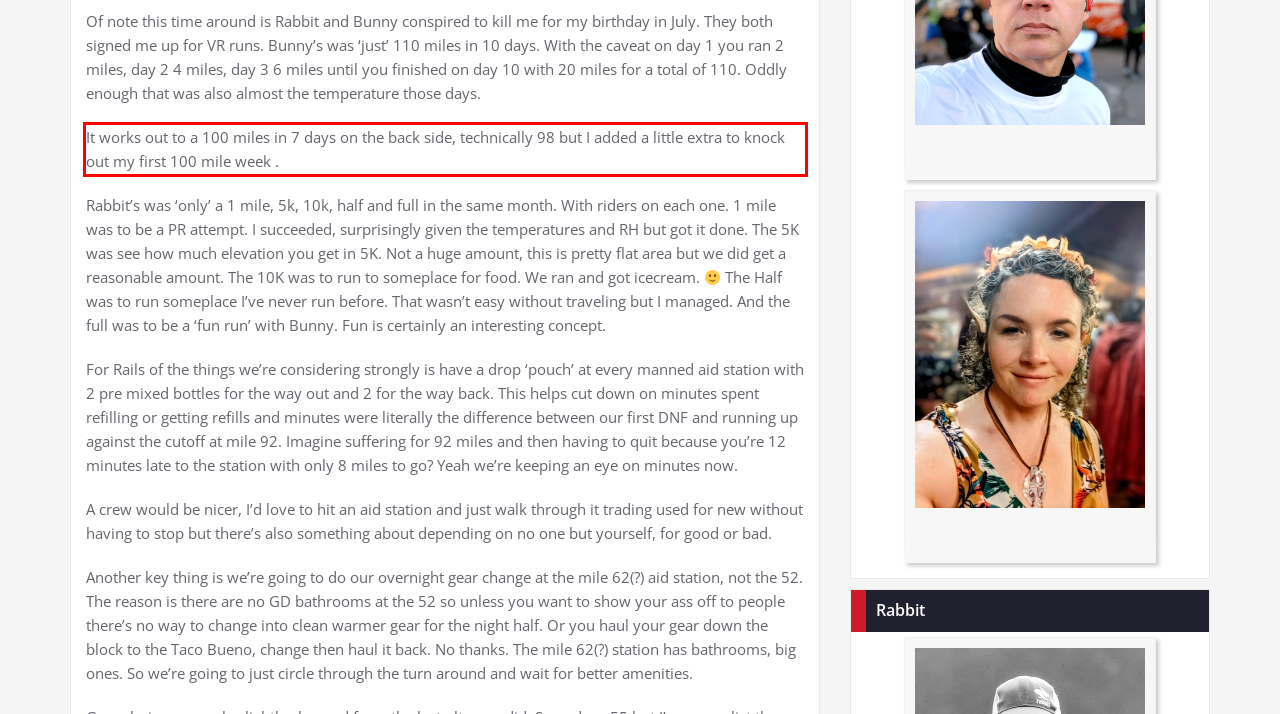Inspect the webpage screenshot that has a red bounding box and use OCR technology to read and display the text inside the red bounding box.

It works out to a 100 miles in 7 days on the back side, technically 98 but I added a little extra to knock out my first 100 mile week .